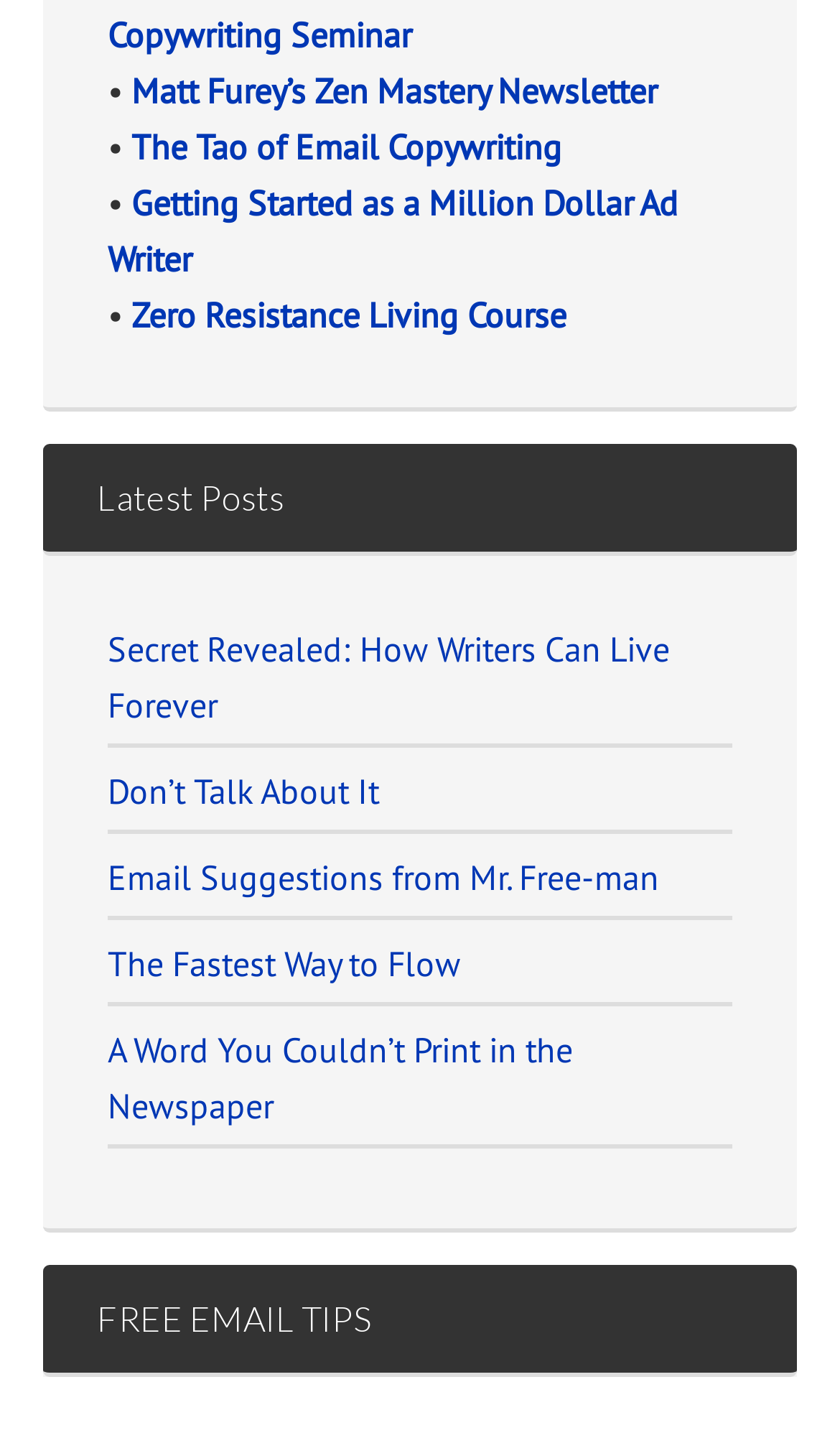Bounding box coordinates are specified in the format (top-left x, top-left y, bottom-right x, bottom-right y). All values are floating point numbers bounded between 0 and 1. Please provide the bounding box coordinate of the region this sentence describes: The Tao of Email Copywriting

[0.156, 0.085, 0.669, 0.115]